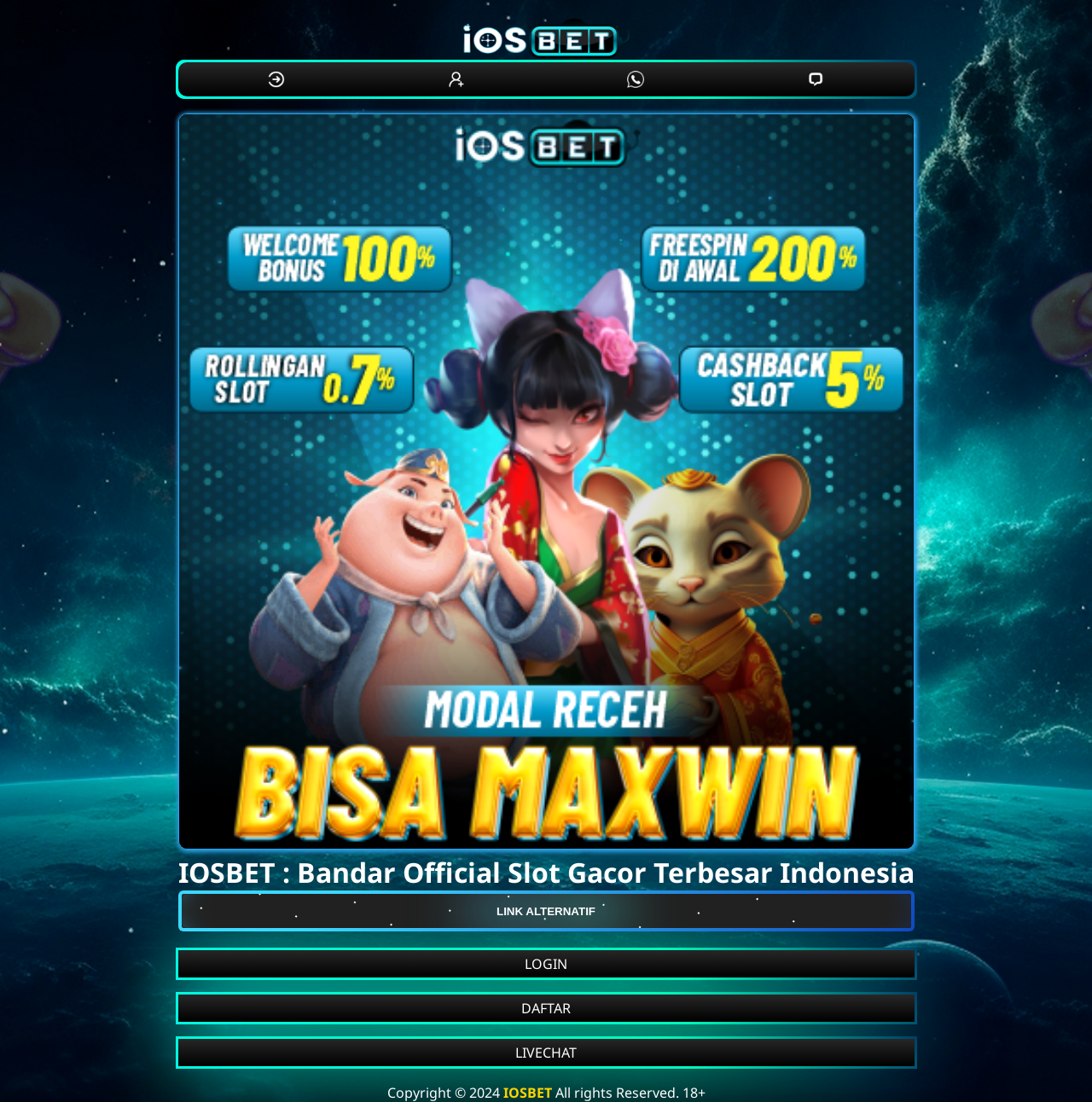Generate a comprehensive description of the contents of the webpage.

The webpage is about IOSBET, a Bandar Official Slot Gacor Terbesar Indonesia, which provides the best service for its members to achieve maximum wins. 

At the top of the page, there is a large image of the IOSBET logo, taking up about a quarter of the screen width. Below the logo, there are four buttons with images, aligned horizontally and evenly spaced, which seem to be navigation links. 

On the left side of the page, there is a section with several links, including "iosbet", "LINK ALTERNATIF", "LOGIN", "DAFTAR", and "LIVECHAT", stacked vertically. 

At the very bottom of the page, there is a copyright notice that reads "Copyright © 2024" followed by a link to "IOSBET" and a statement "All rights Reserved. 18+".